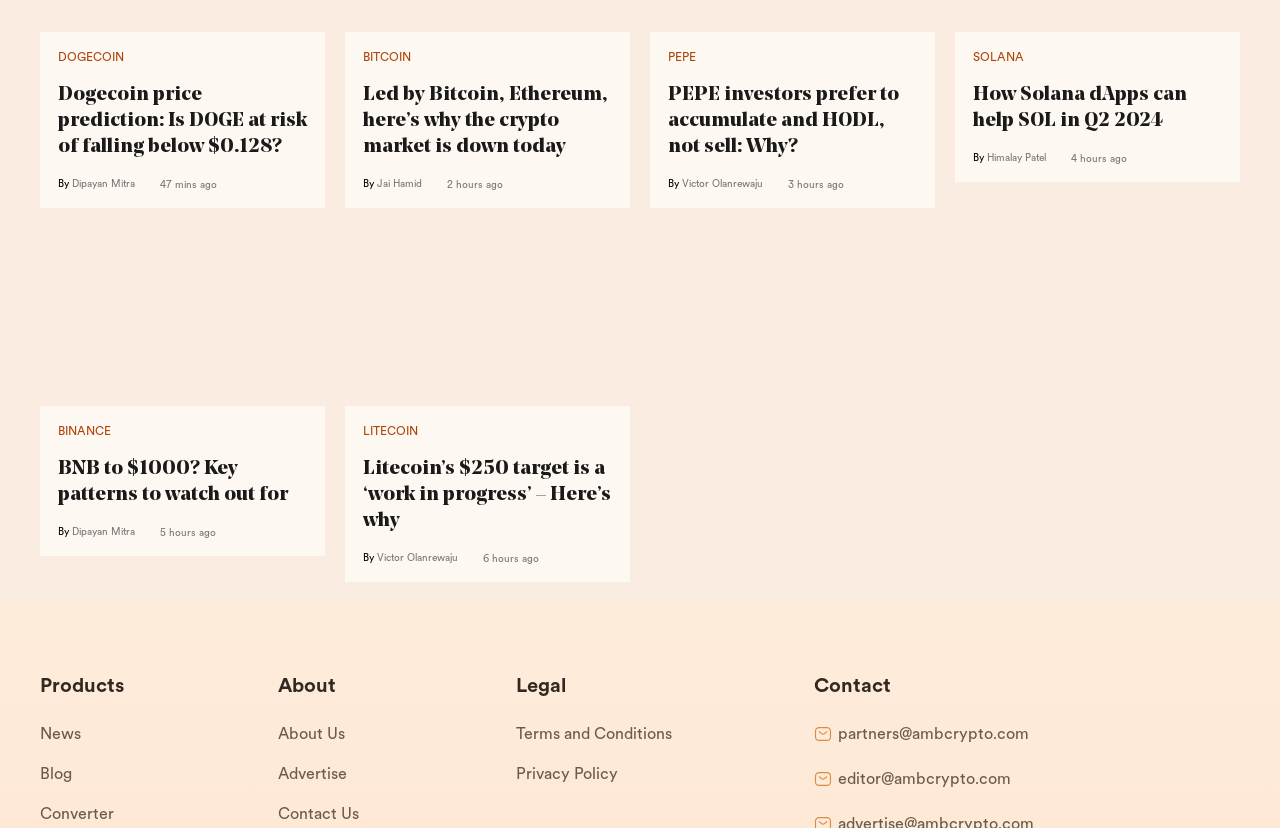Determine the bounding box coordinates of the clickable region to carry out the instruction: "Check out PEPE investors' strategy".

[0.522, 0.099, 0.716, 0.193]